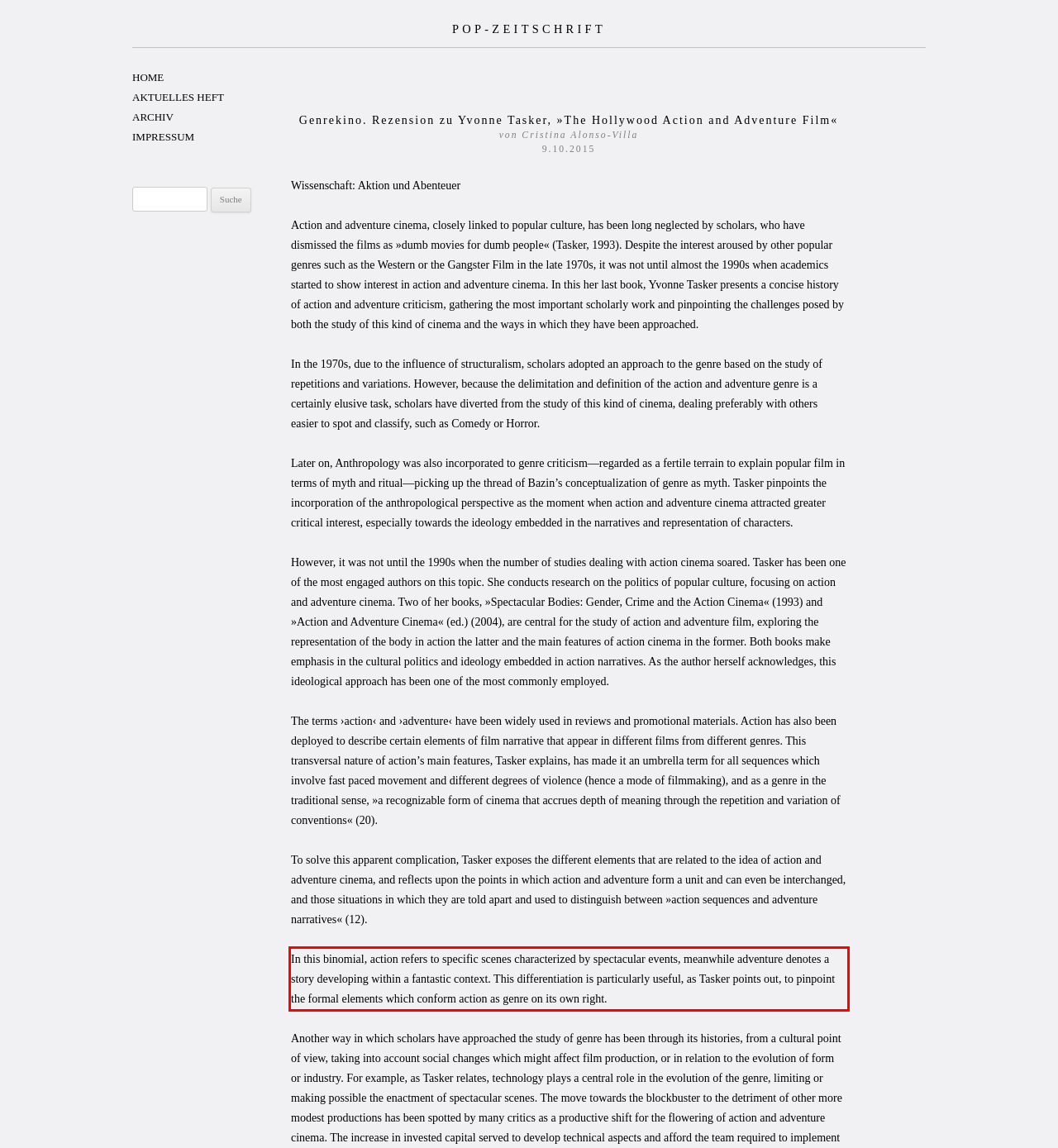Identify and extract the text within the red rectangle in the screenshot of the webpage.

In this binomial, action refers to specific scenes characterized by spectacular events, meanwhile adventure denotes a story developing within a fantastic context. This differentiation is particularly useful, as Tasker points out, to pinpoint the formal elements which conform action as genre on its own right.